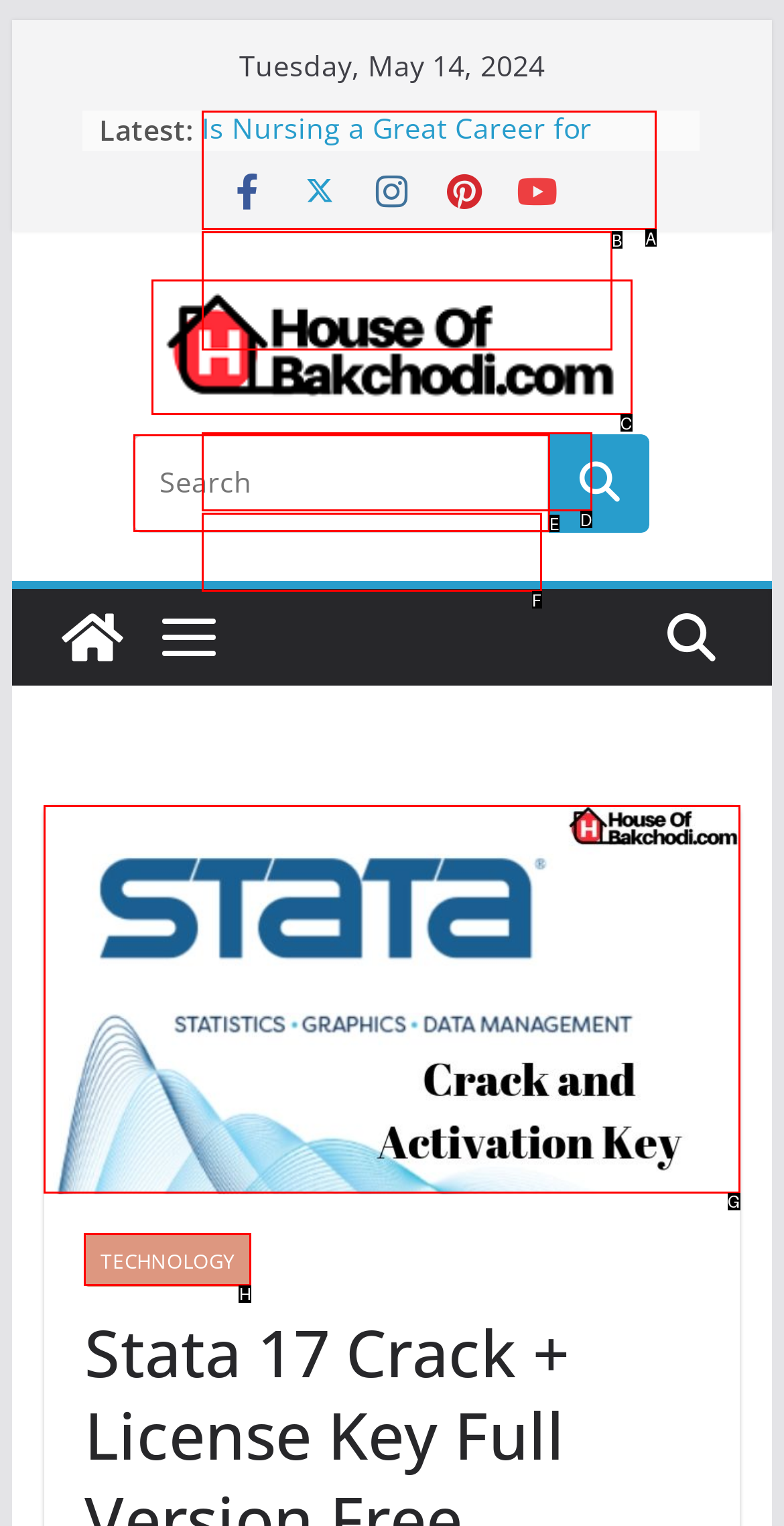Which option aligns with the description: Technology? Respond by selecting the correct letter.

H